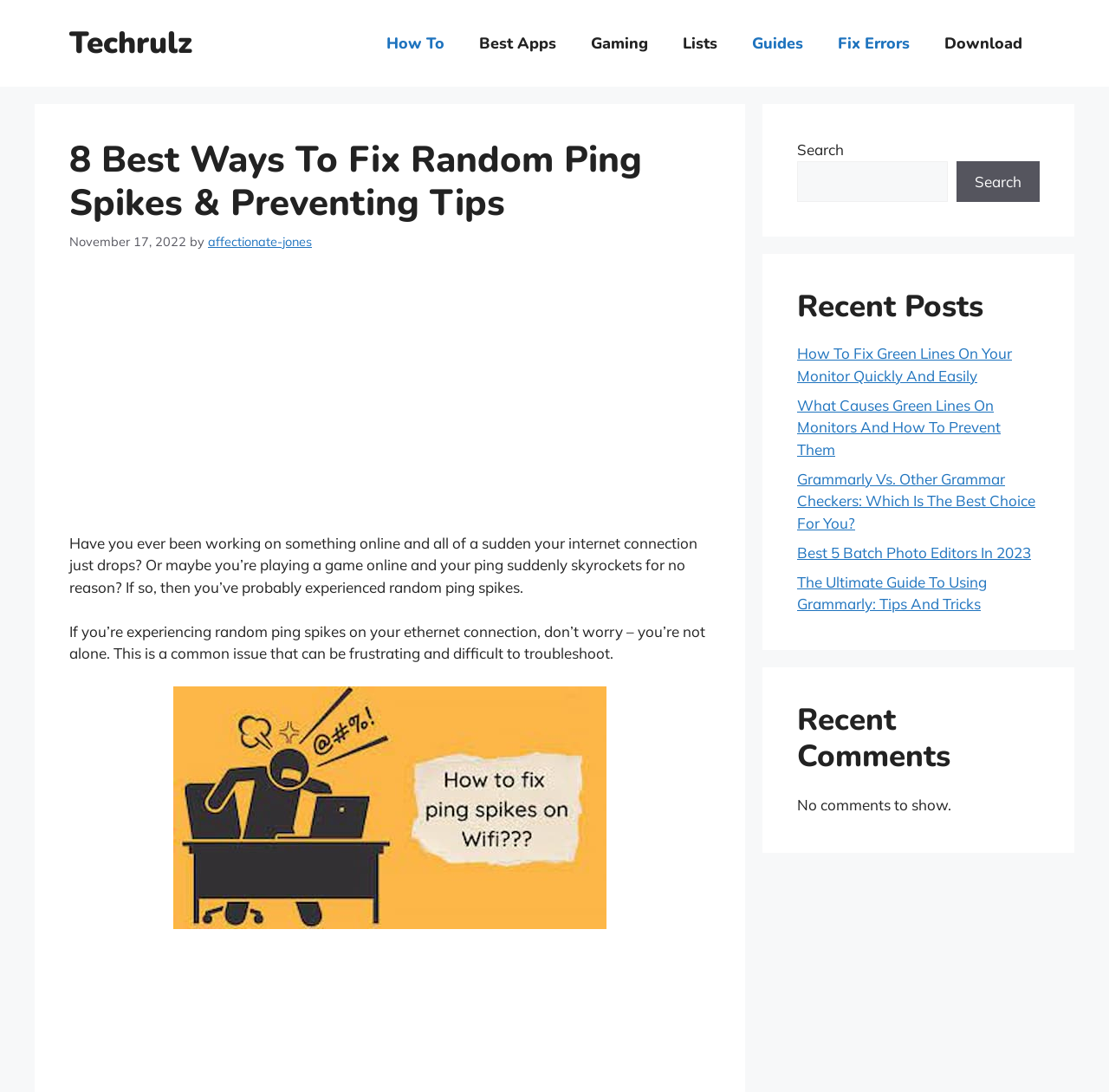Please give the bounding box coordinates of the area that should be clicked to fulfill the following instruction: "click on the 'How To Fix Green Lines On Your Monitor Quickly And Easily' link". The coordinates should be in the format of four float numbers from 0 to 1, i.e., [left, top, right, bottom].

[0.719, 0.315, 0.912, 0.352]